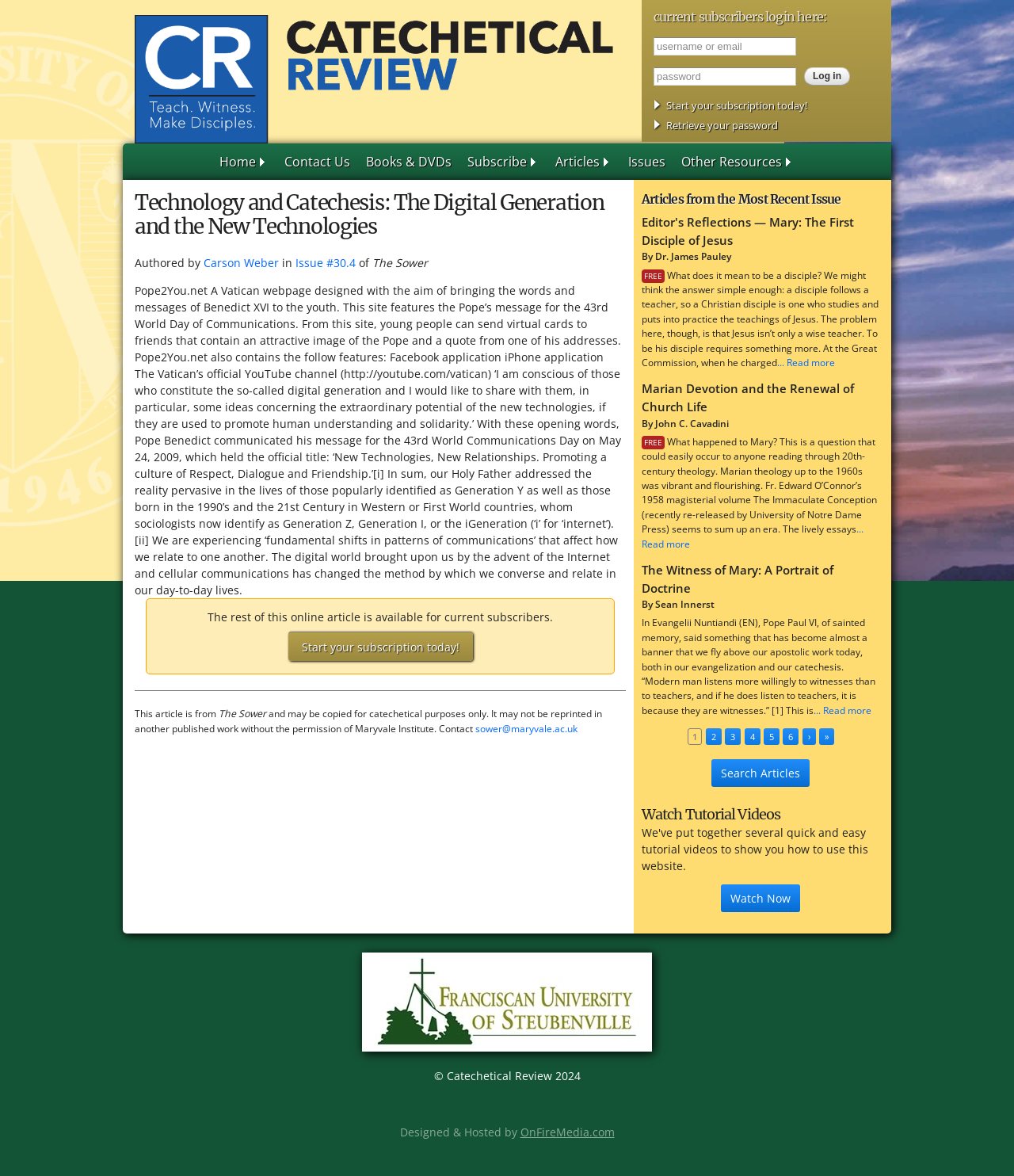Locate the headline of the webpage and generate its content.

Technology and Catechesis: The Digital Generation and the New Technologies